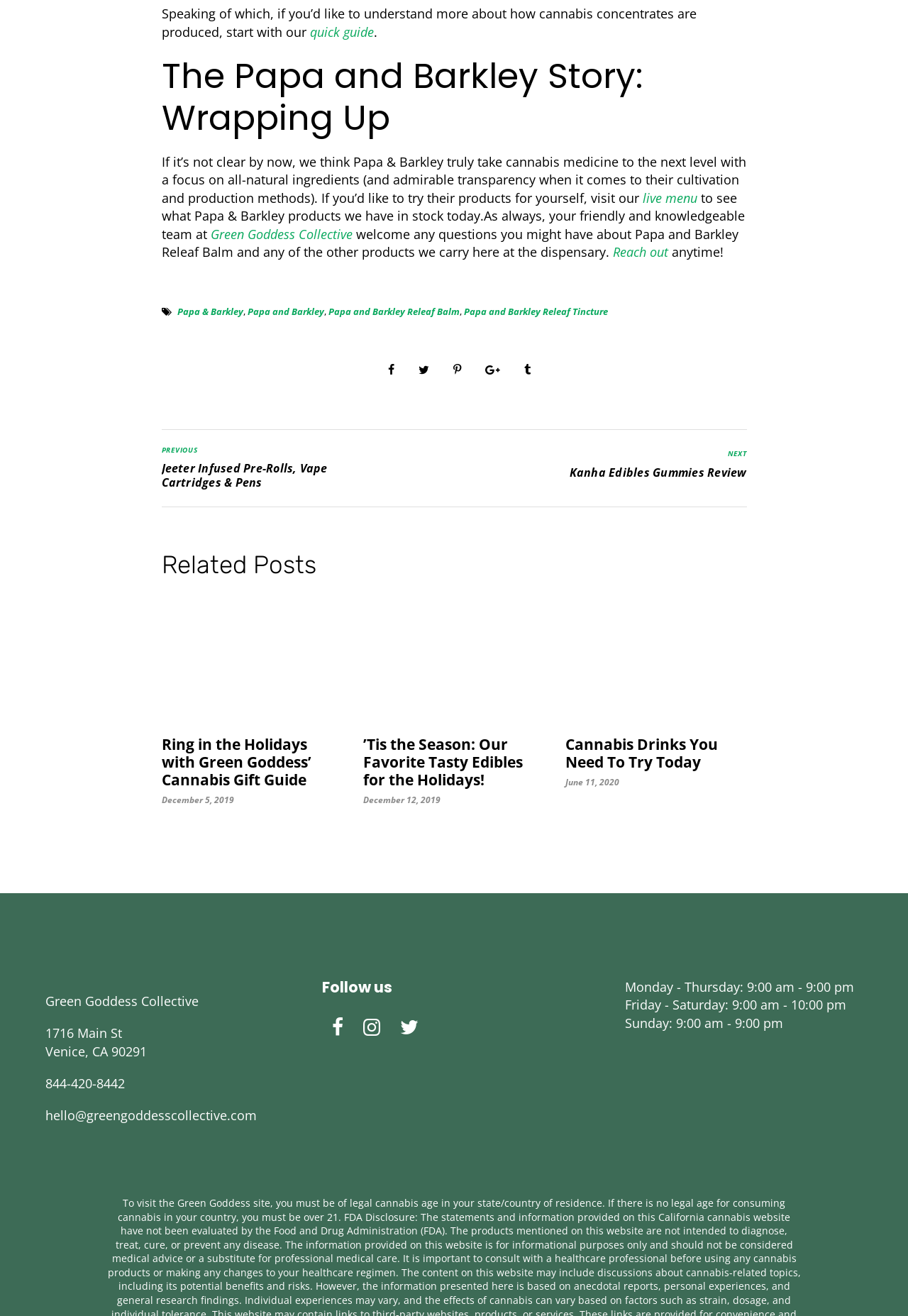Show the bounding box coordinates for the element that needs to be clicked to execute the following instruction: "Check the 'Related Posts'". Provide the coordinates in the form of four float numbers between 0 and 1, i.e., [left, top, right, bottom].

[0.178, 0.418, 0.822, 0.44]